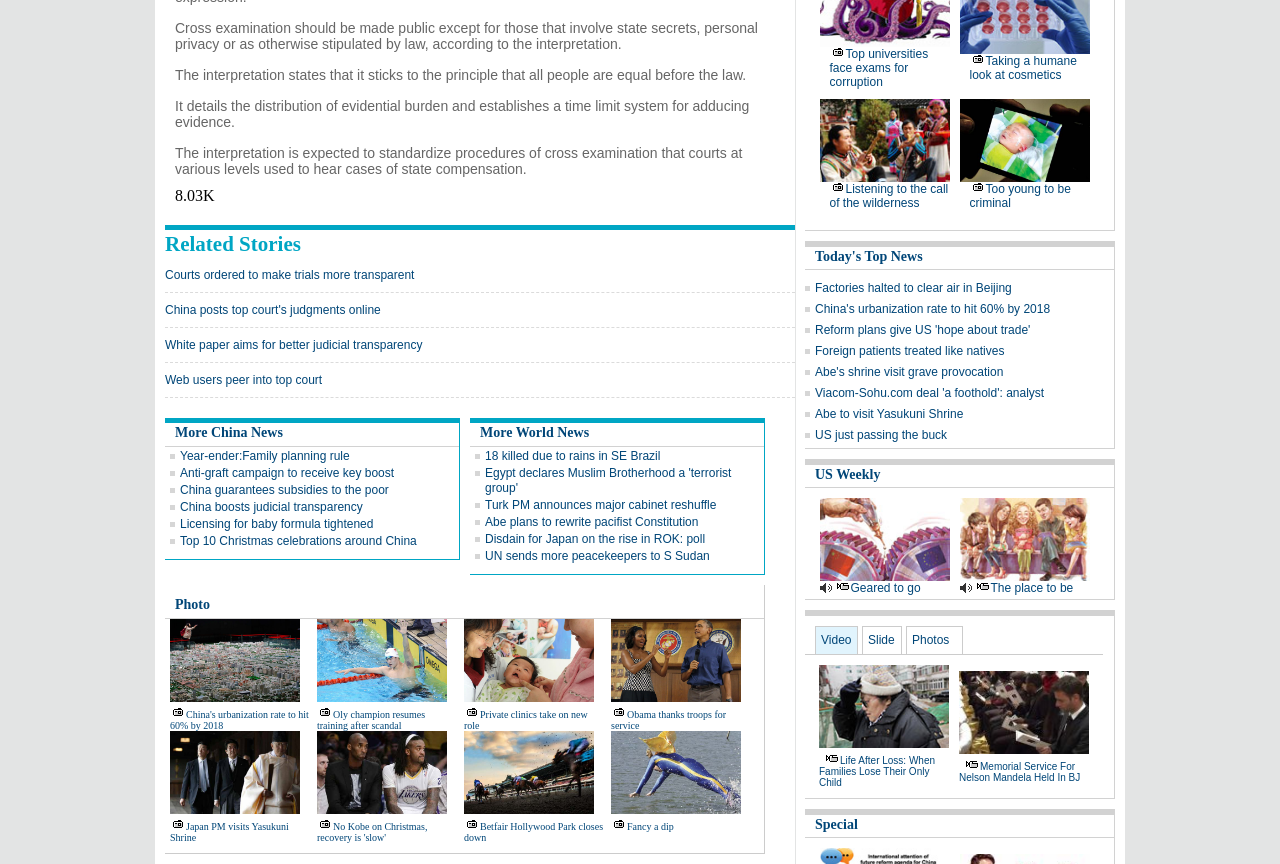How many images are there in the section with the heading 'Top universities face exams for corruption'?
Please give a detailed and elaborate explanation in response to the question.

In the section with the heading 'Top universities face exams for corruption', there is one image, which is located next to the link with the same heading.